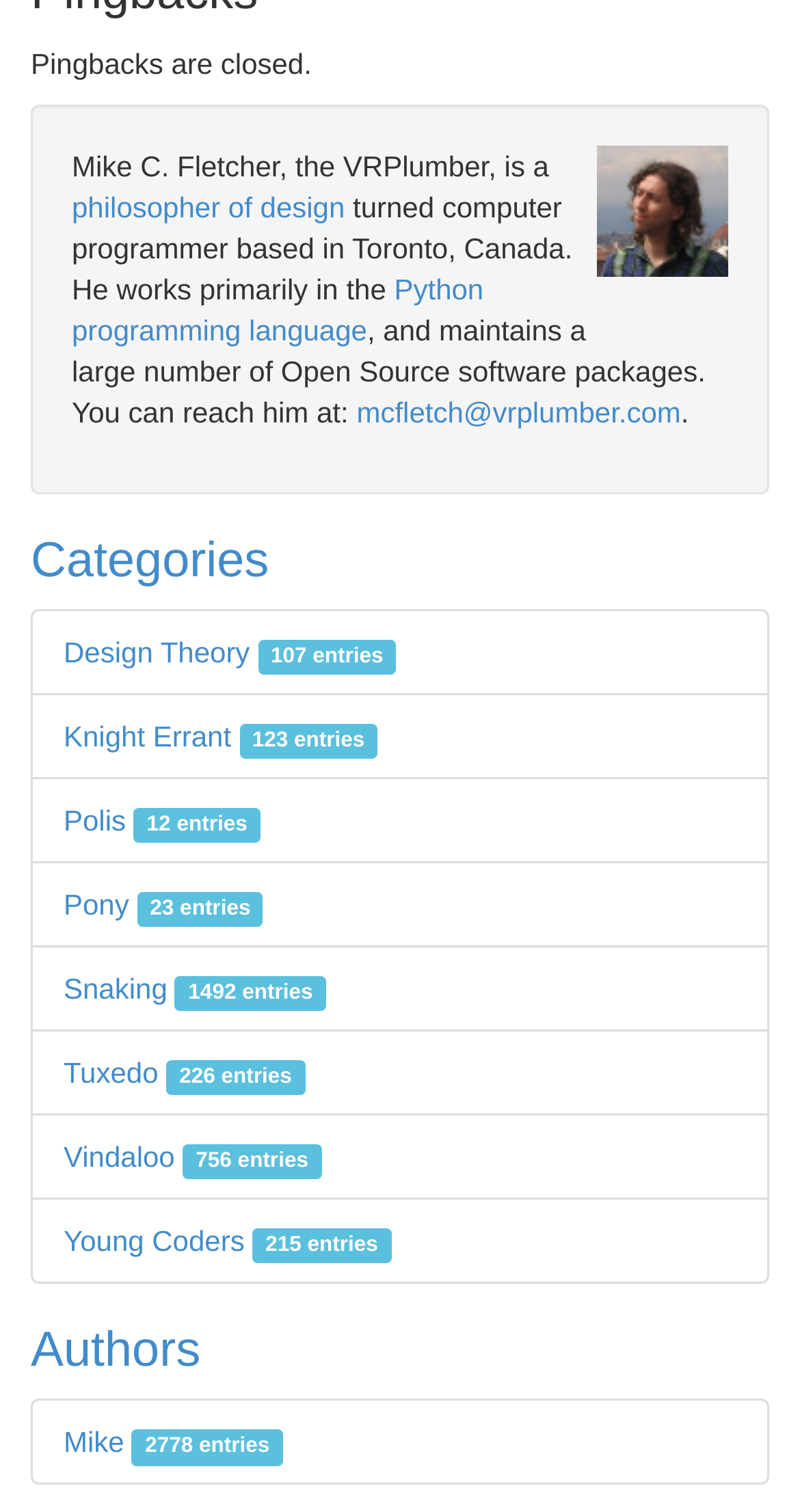Predict the bounding box coordinates of the area that should be clicked to accomplish the following instruction: "view philosopher of design". The bounding box coordinates should consist of four float numbers between 0 and 1, i.e., [left, top, right, bottom].

[0.09, 0.126, 0.431, 0.147]